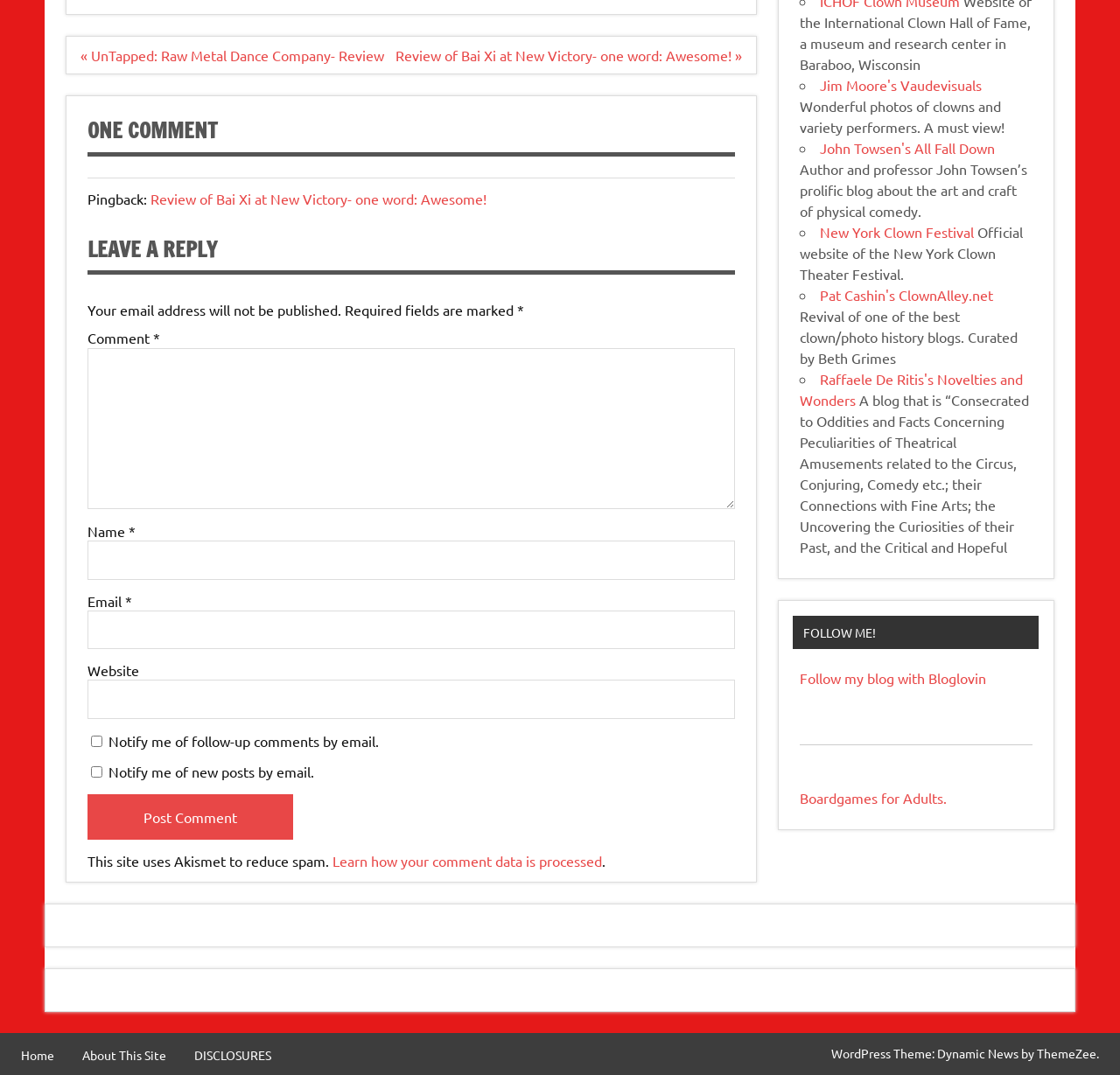Locate the bounding box coordinates of the clickable region to complete the following instruction: "Leave a reply."

[0.078, 0.213, 0.656, 0.256]